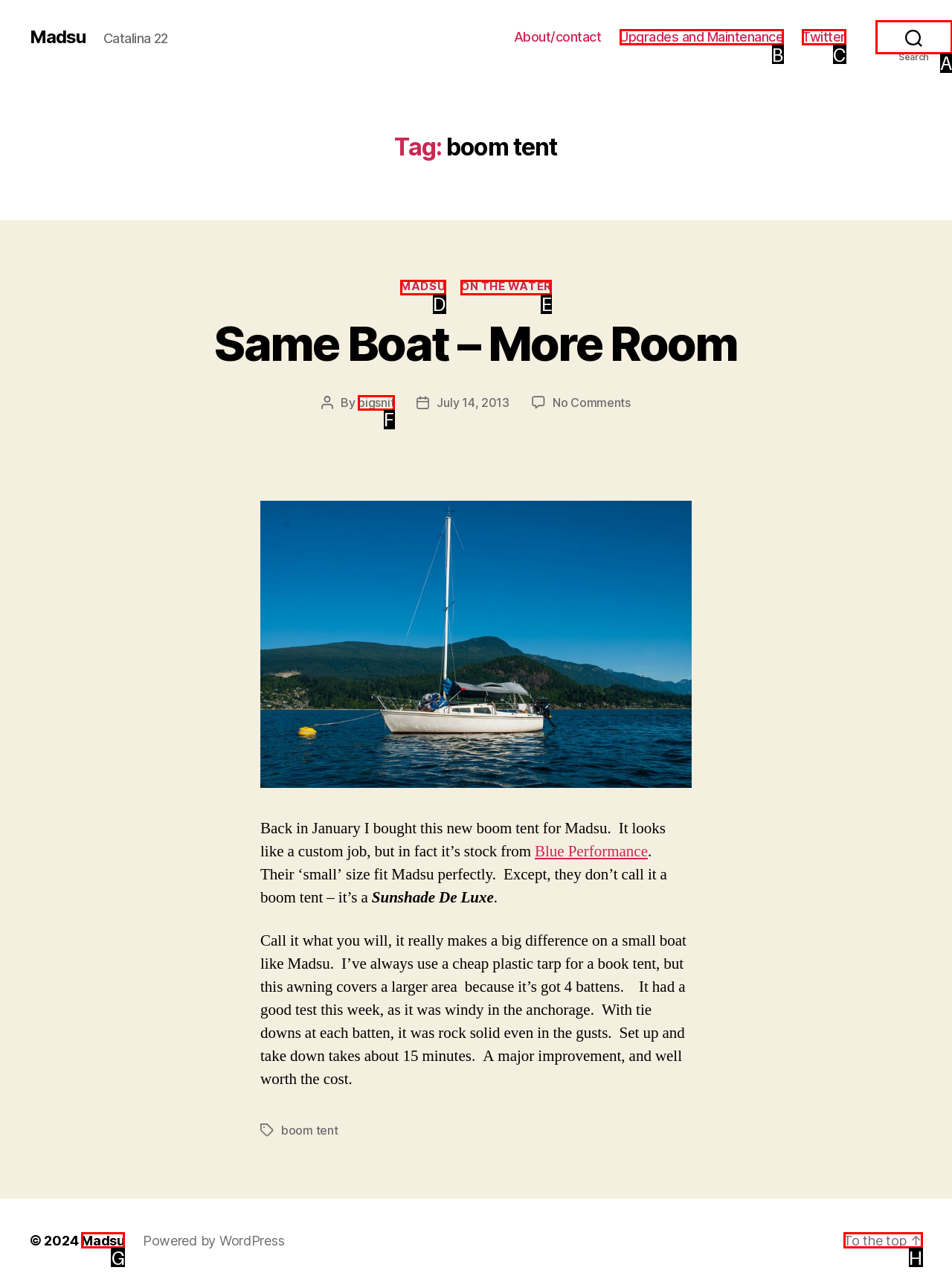Select the appropriate letter to fulfill the given instruction: Search using the search button
Provide the letter of the correct option directly.

A